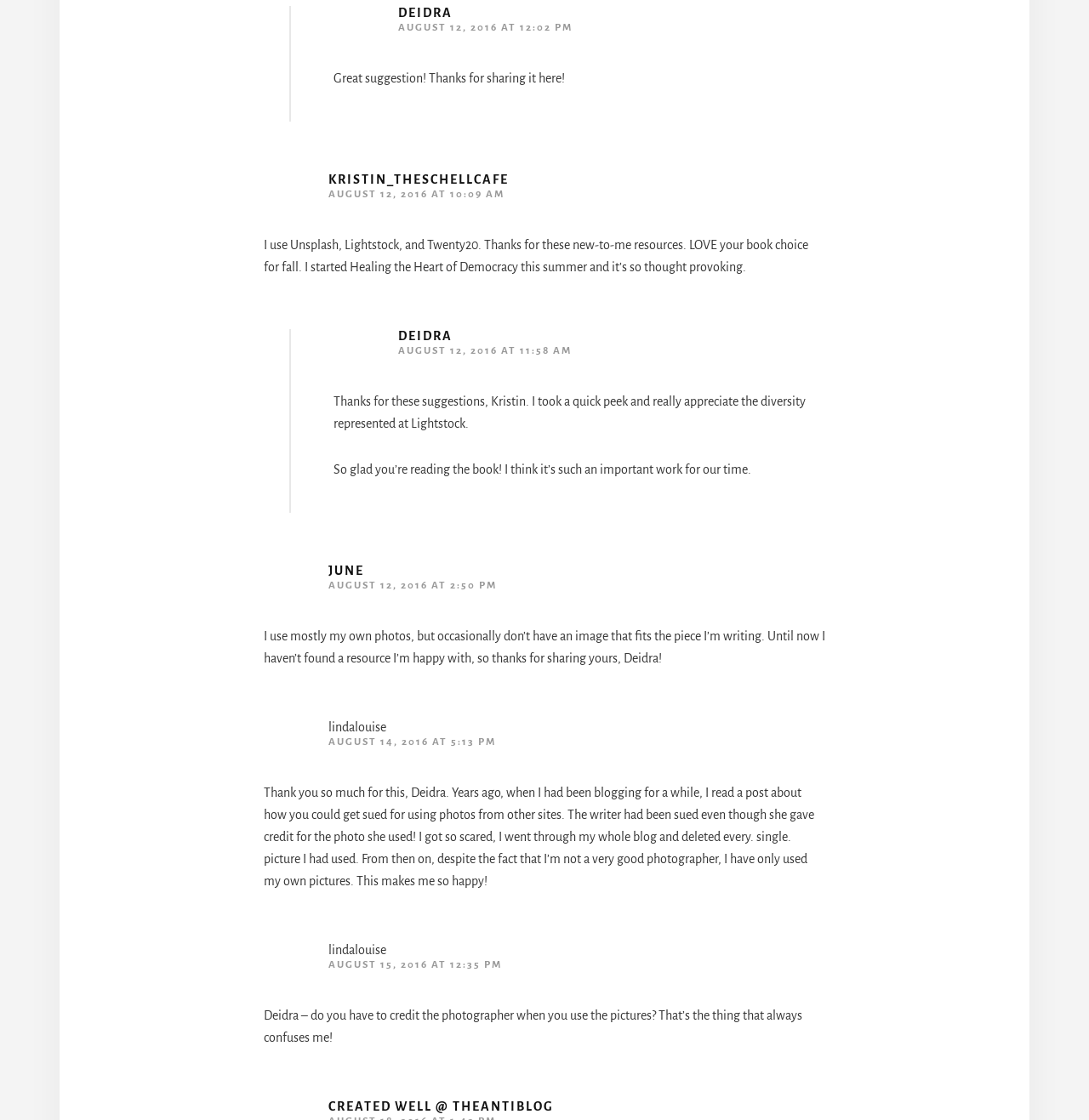Provide the bounding box coordinates for the area that should be clicked to complete the instruction: "Read the comment posted on August 12, 2016 at 10:09 AM".

[0.242, 0.213, 0.742, 0.245]